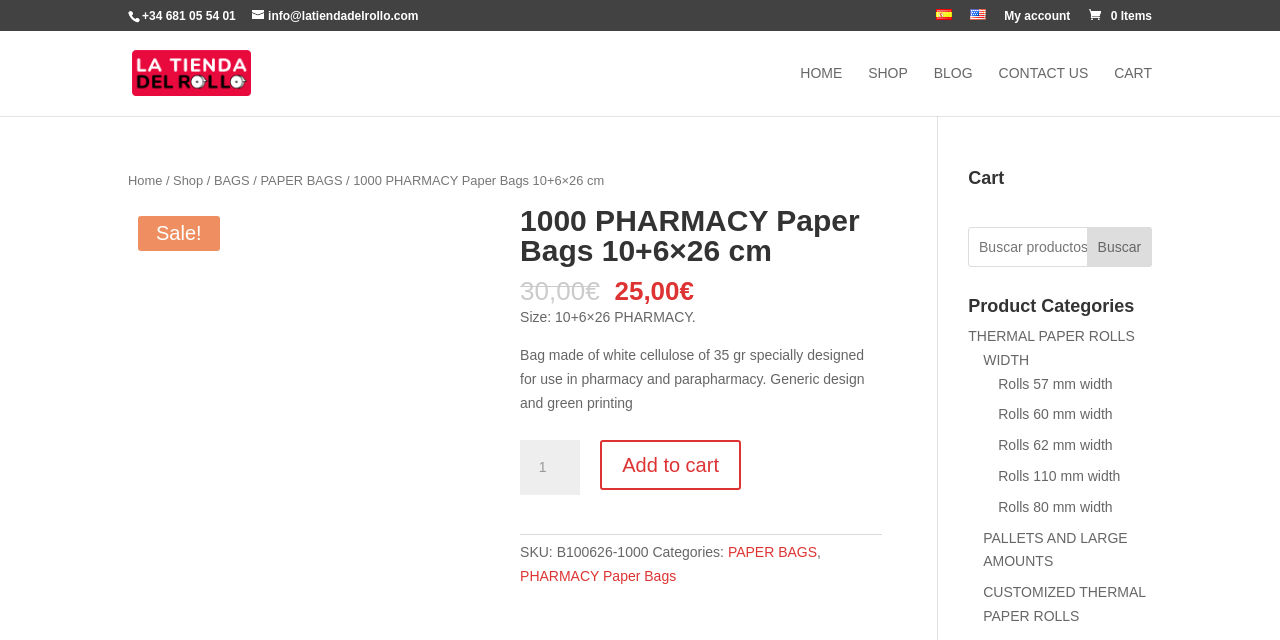What is the minimum quantity of paper bags that can be ordered?
Could you give a comprehensive explanation in response to this question?

The product quantity spin button has a minimum value of 1, which means the customer can order at least one paper bag.